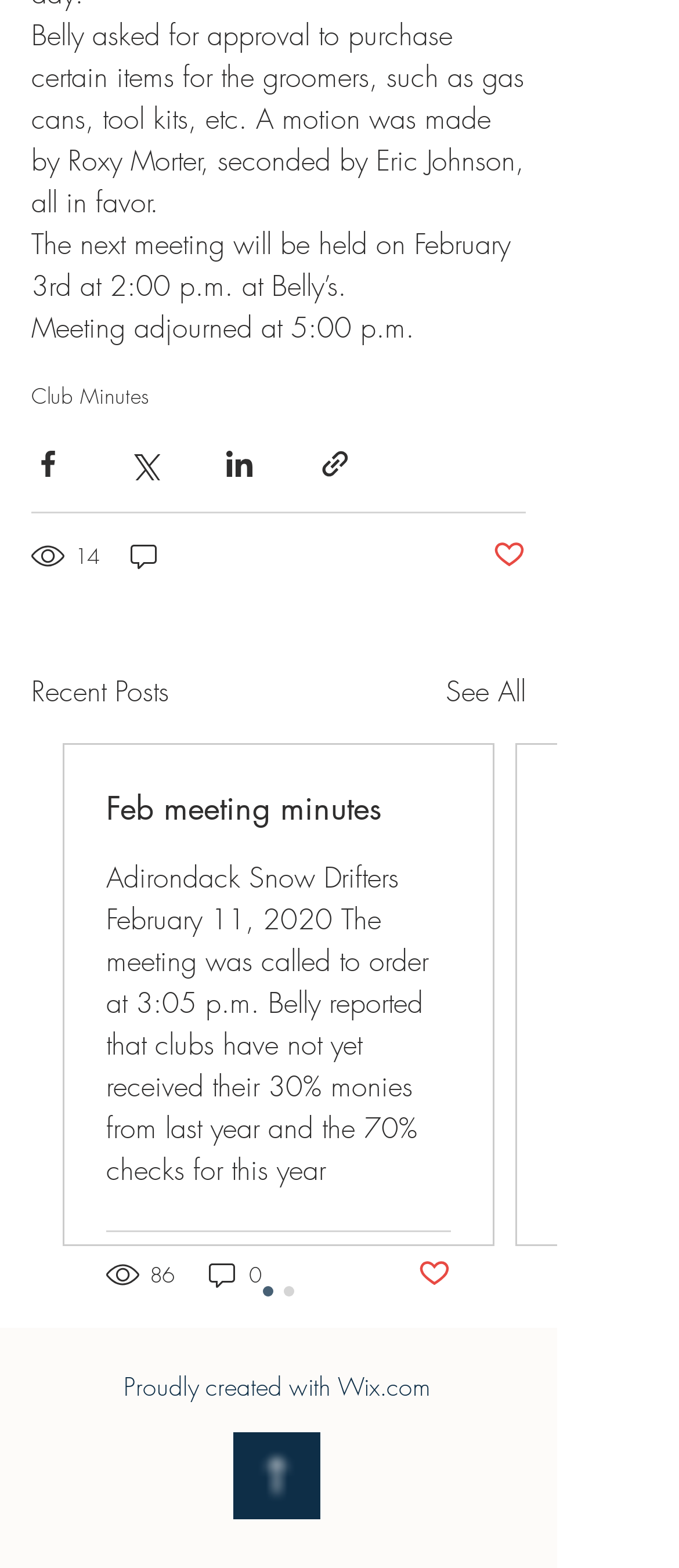Pinpoint the bounding box coordinates of the area that should be clicked to complete the following instruction: "Click the 'Proudly created with Wix.com' link". The coordinates must be given as four float numbers between 0 and 1, i.e., [left, top, right, bottom].

[0.182, 0.873, 0.633, 0.894]